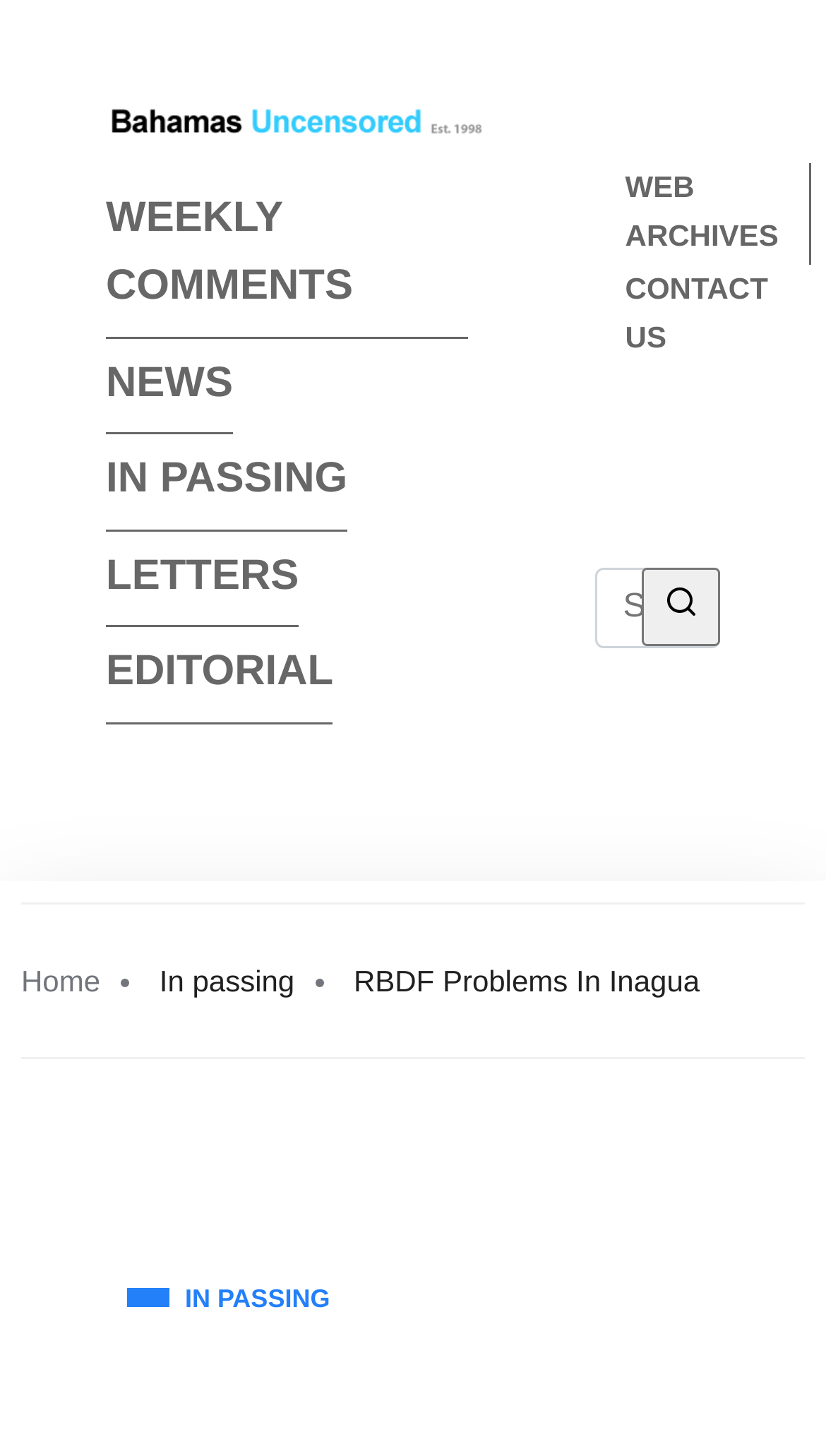Please indicate the bounding box coordinates of the element's region to be clicked to achieve the instruction: "contact us". Provide the coordinates as four float numbers between 0 and 1, i.e., [left, top, right, bottom].

[0.757, 0.181, 0.945, 0.248]